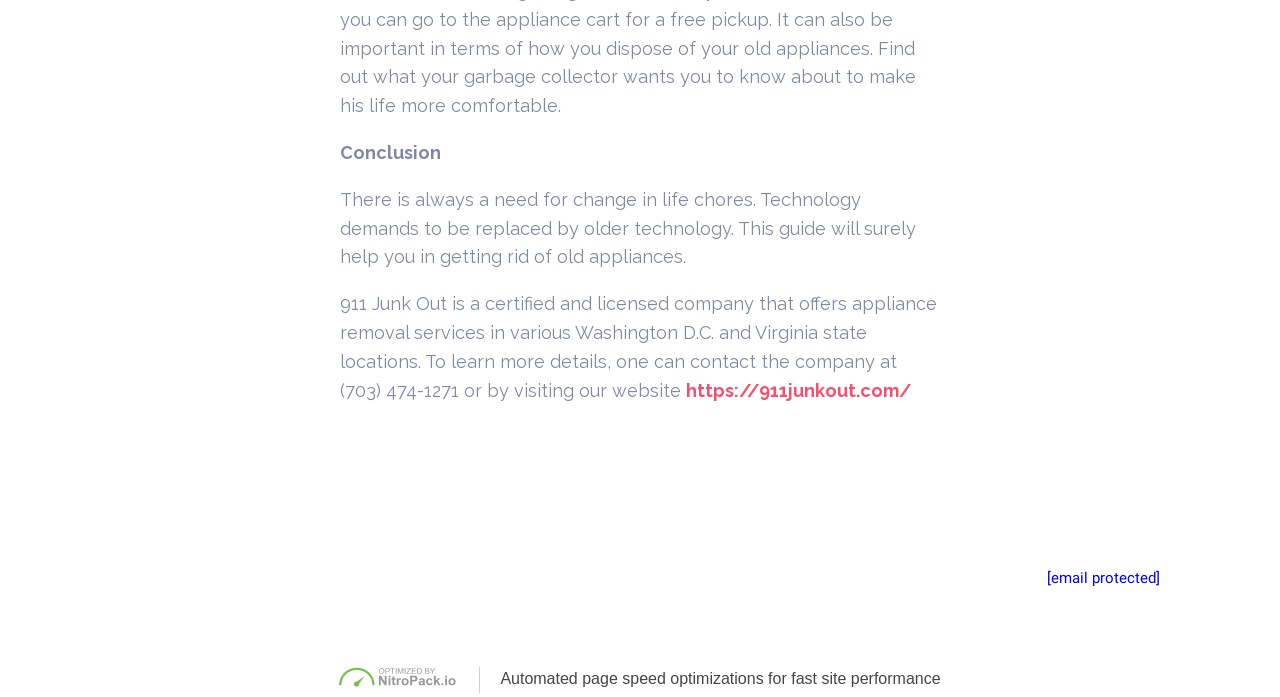Respond with a single word or phrase to the following question: What is the name of the company that powered the website?

MetaTech